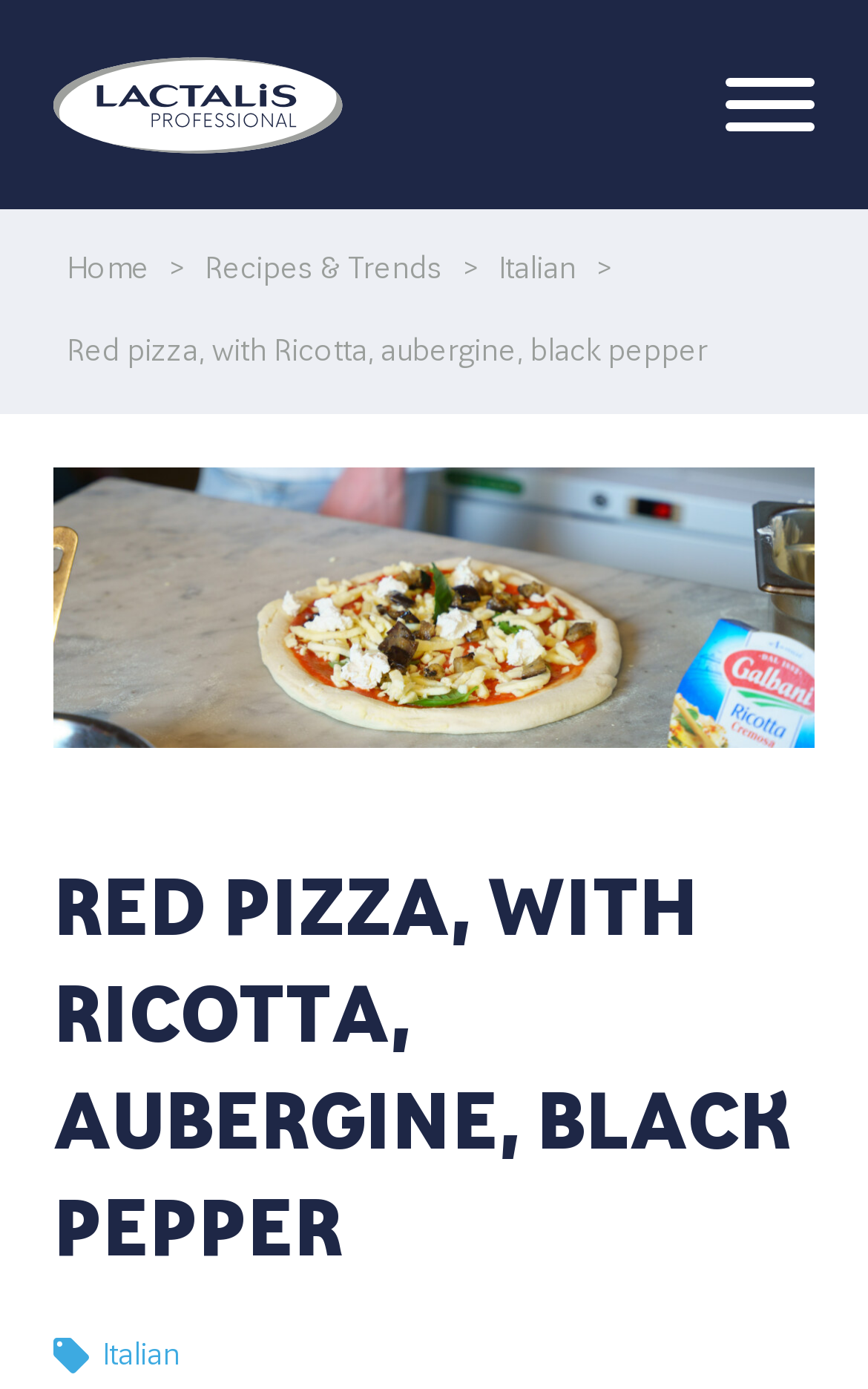Please determine the bounding box coordinates of the area that needs to be clicked to complete this task: 'Click the Home link'. The coordinates must be four float numbers between 0 and 1, formatted as [left, top, right, bottom].

[0.062, 0.151, 0.187, 0.239]